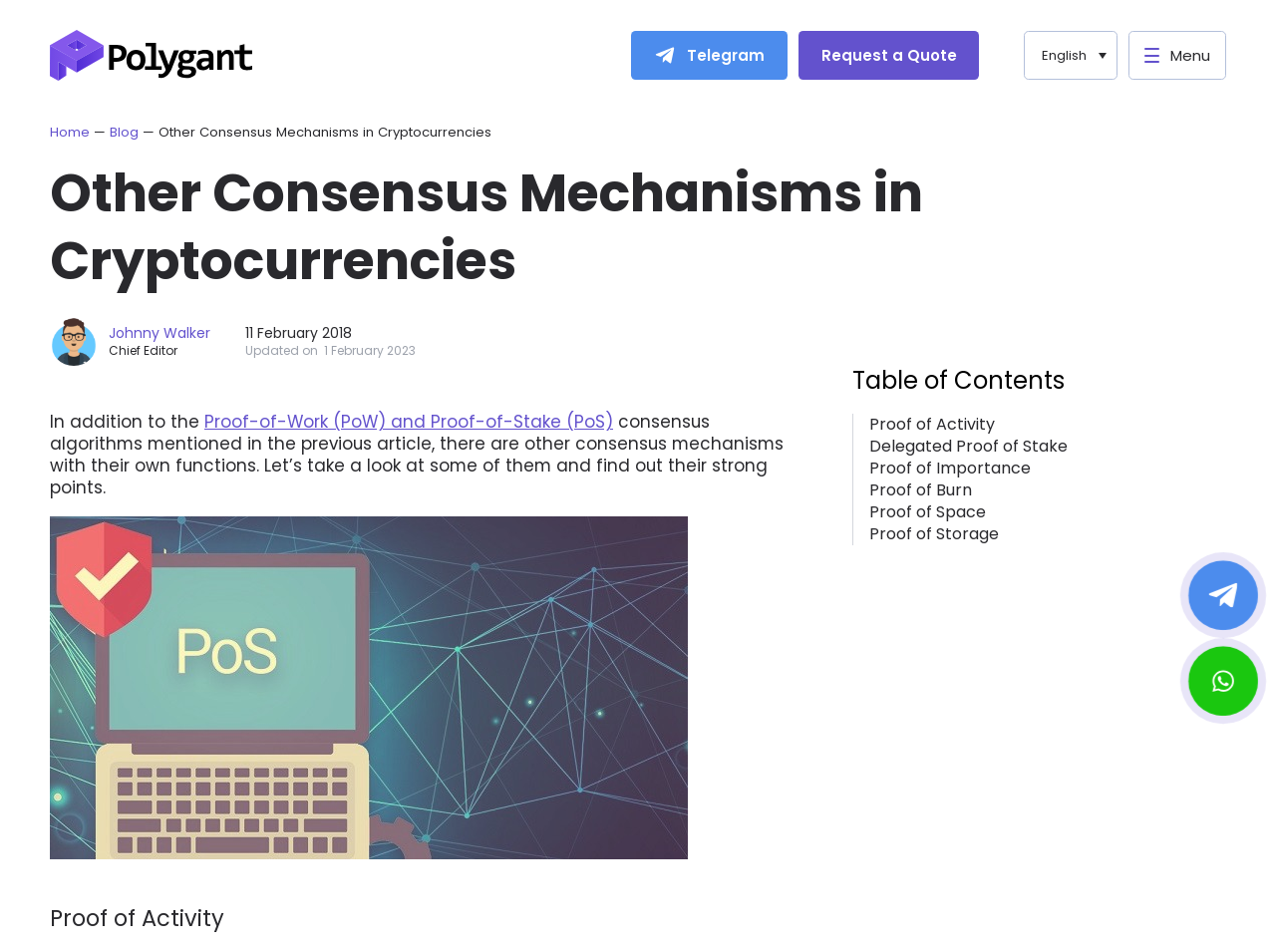Predict the bounding box of the UI element based on the description: "parent_node: Telegram". The coordinates should be four float numbers between 0 and 1, formatted as [left, top, right, bottom].

[0.039, 0.031, 0.197, 0.085]